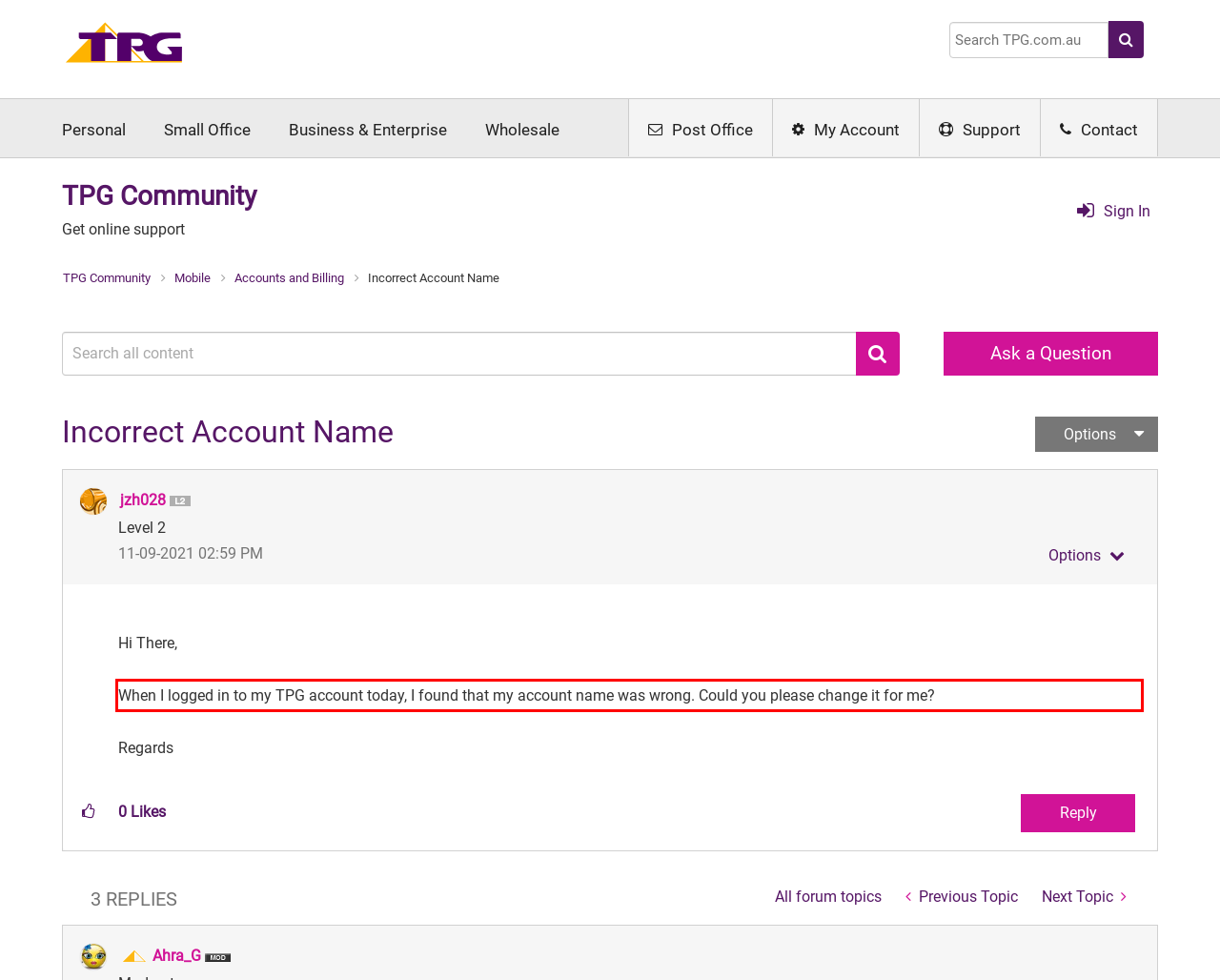Identify and extract the text within the red rectangle in the screenshot of the webpage.

When I logged in to my TPG account today, I found that my account name was wrong. Could you please change it for me?